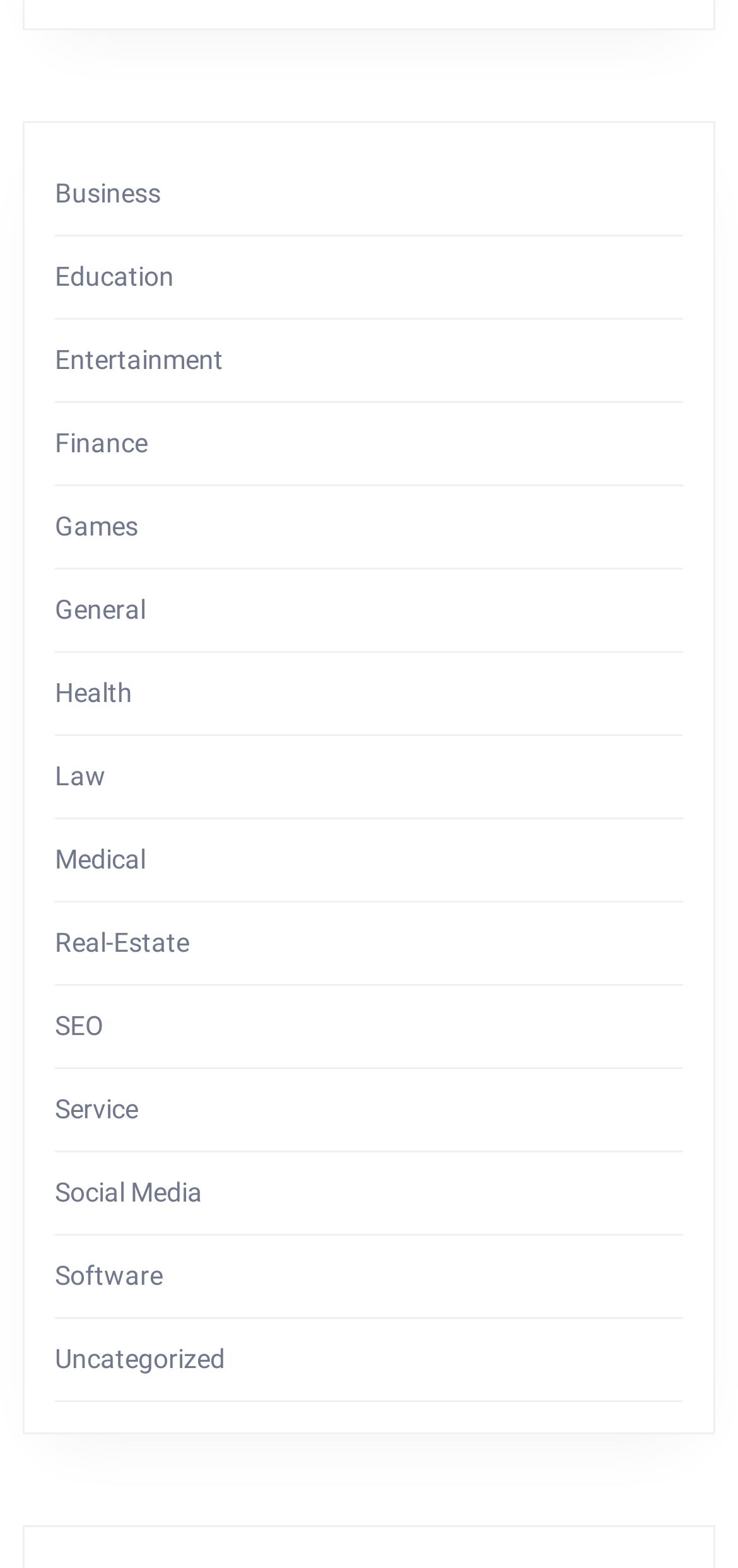Use a single word or phrase to answer the question:
Is the category 'Health' available?

Yes